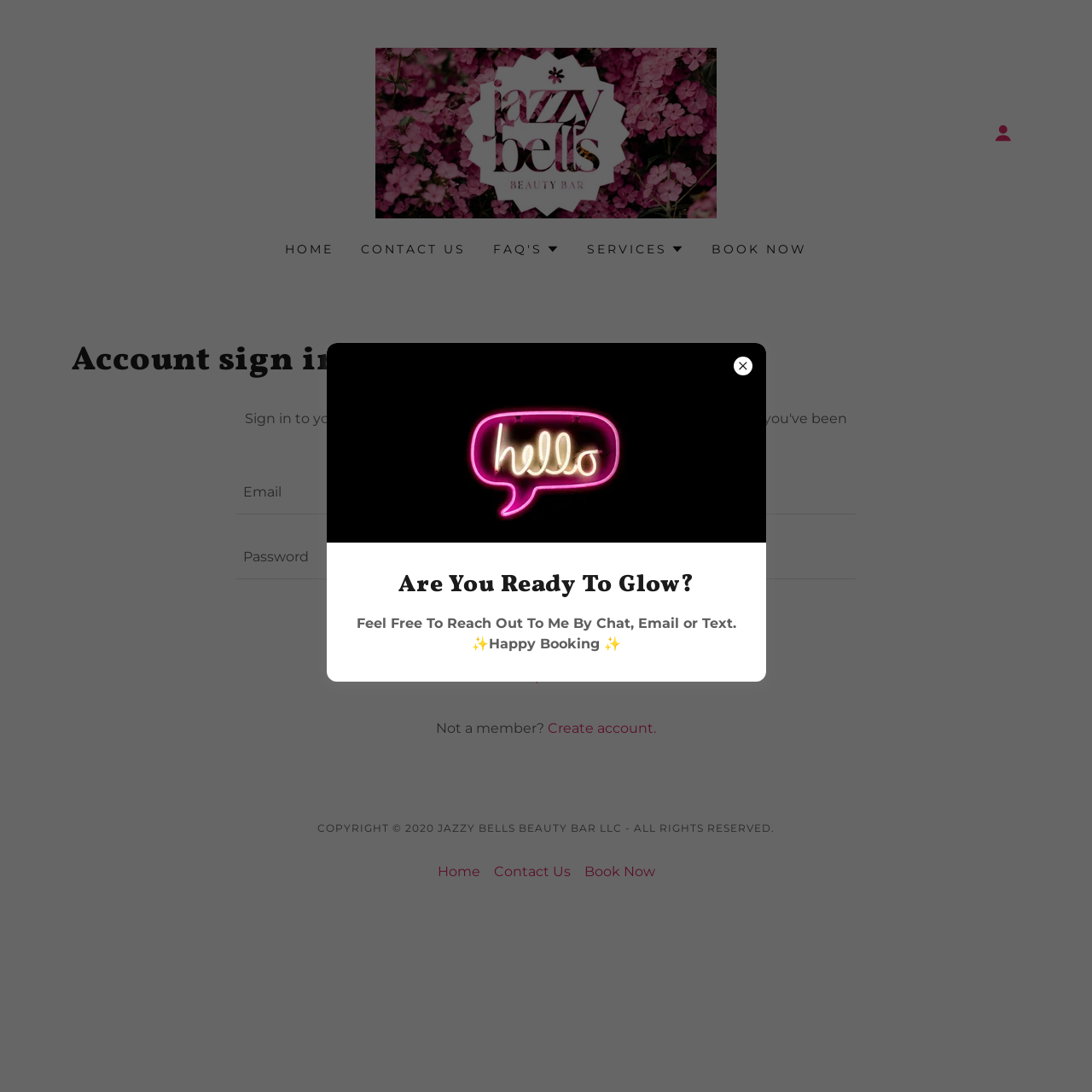Identify the bounding box coordinates of the region that needs to be clicked to carry out this instruction: "Create an account". Provide these coordinates as four float numbers ranging from 0 to 1, i.e., [left, top, right, bottom].

[0.502, 0.659, 0.601, 0.674]